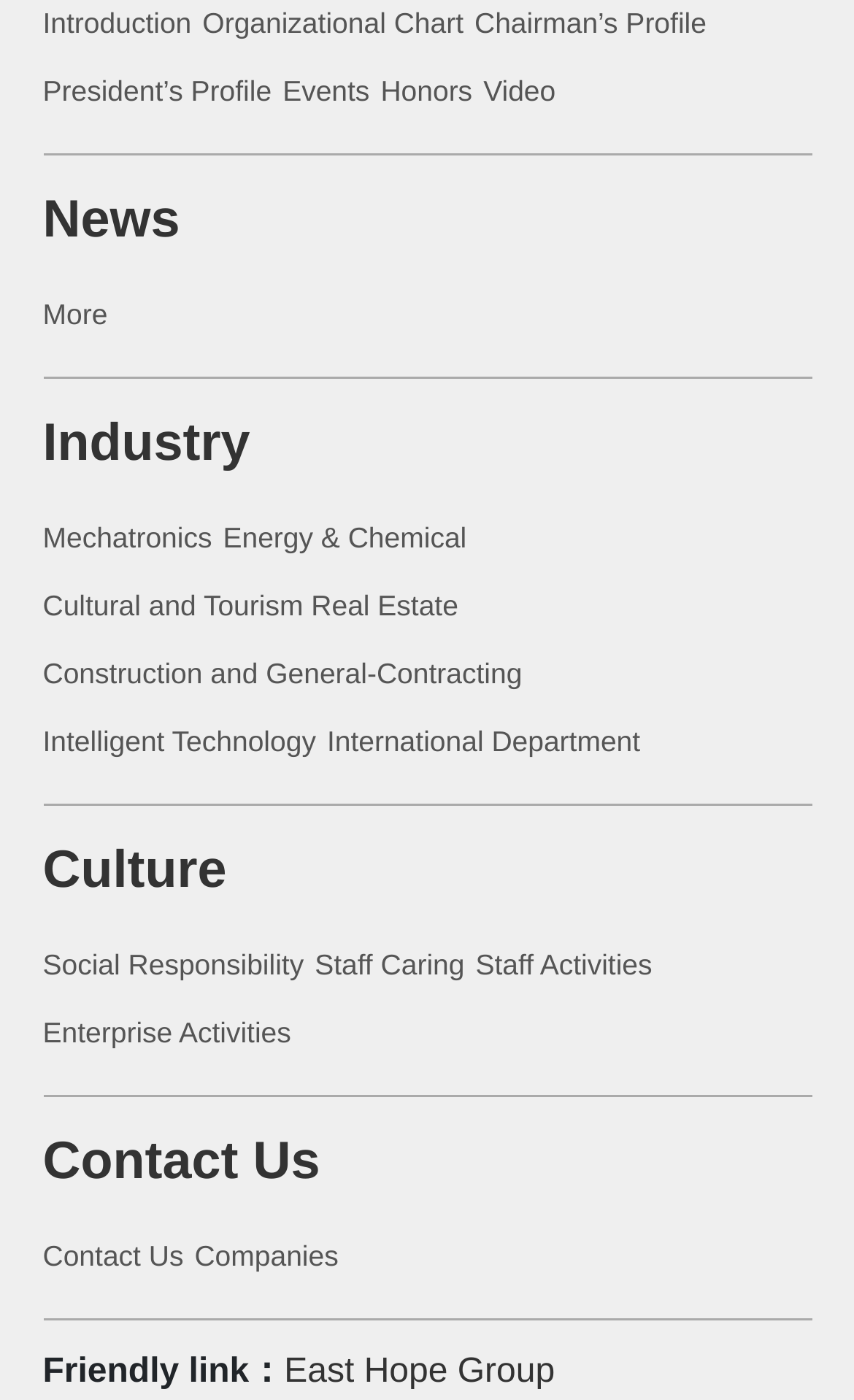Locate the bounding box coordinates of the clickable region to complete the following instruction: "Visit East Hope Group."

[0.333, 0.967, 0.65, 0.994]